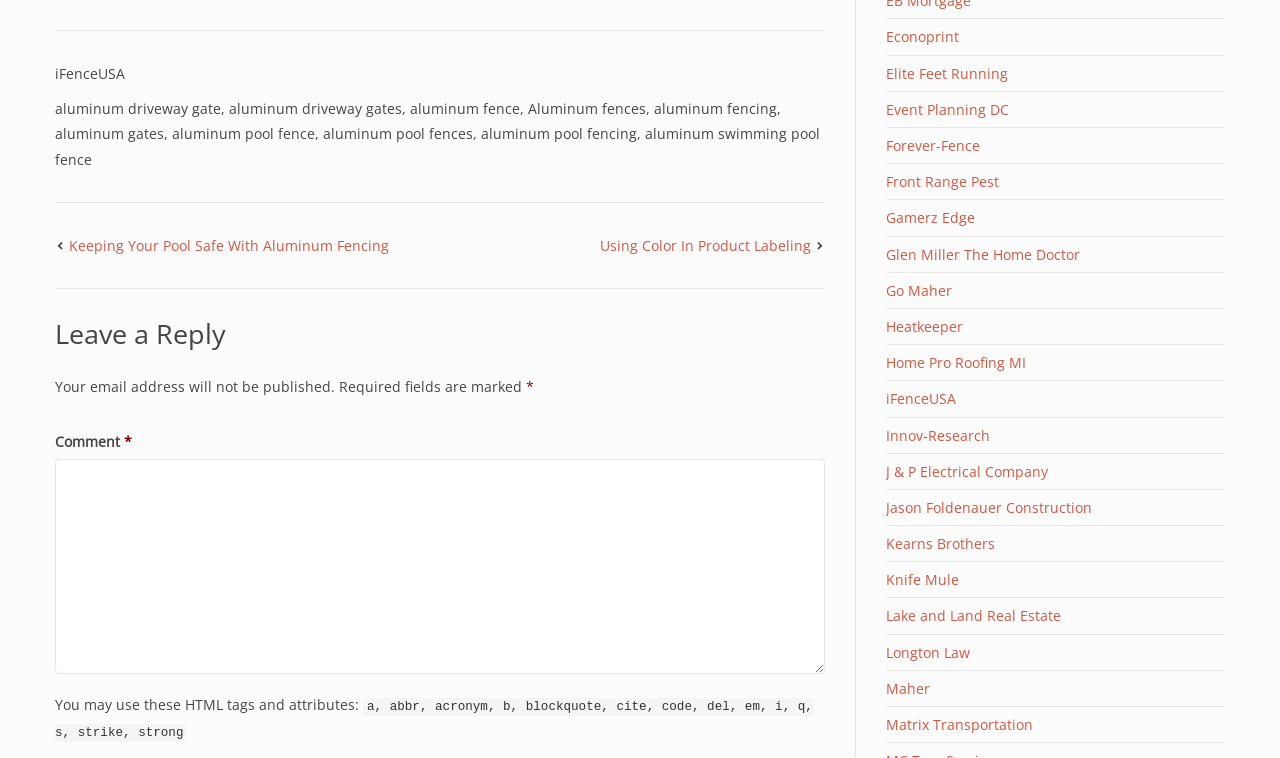Locate the bounding box coordinates of the clickable part needed for the task: "Click on 'Leave a Reply'".

[0.043, 0.38, 0.645, 0.46]